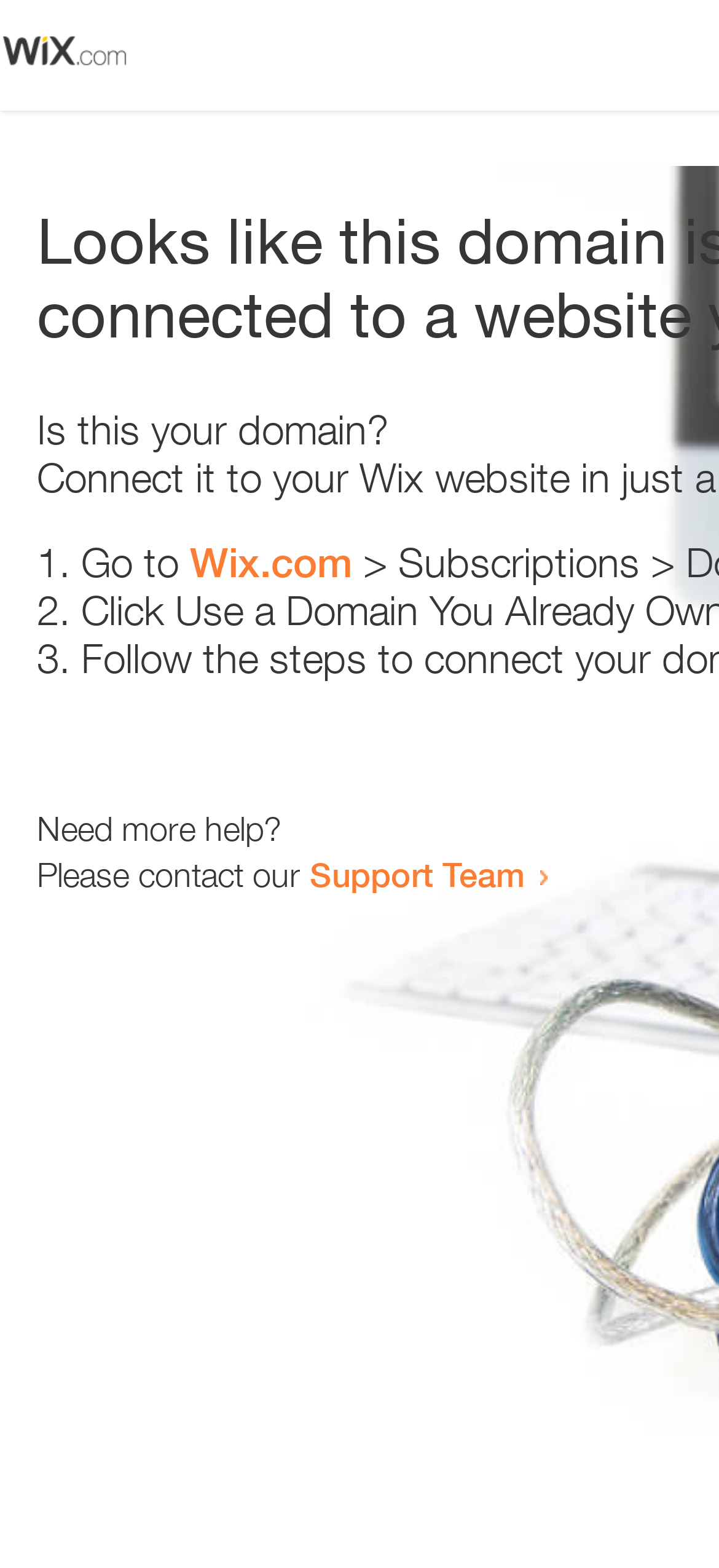Give a concise answer using one word or a phrase to the following question:
What is the domain in question?

Wix.com